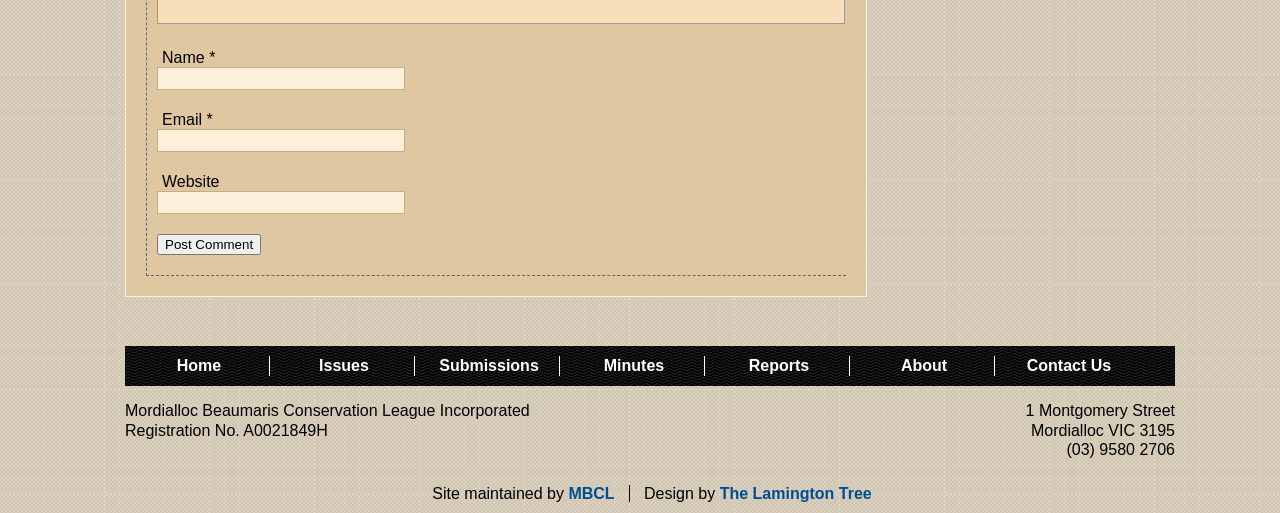Identify and provide the bounding box coordinates of the UI element described: "parent_node: Email * aria-describedby="email-notes" name="email"". The coordinates should be formatted as [left, top, right, bottom], with each number being a float between 0 and 1.

[0.123, 0.252, 0.316, 0.297]